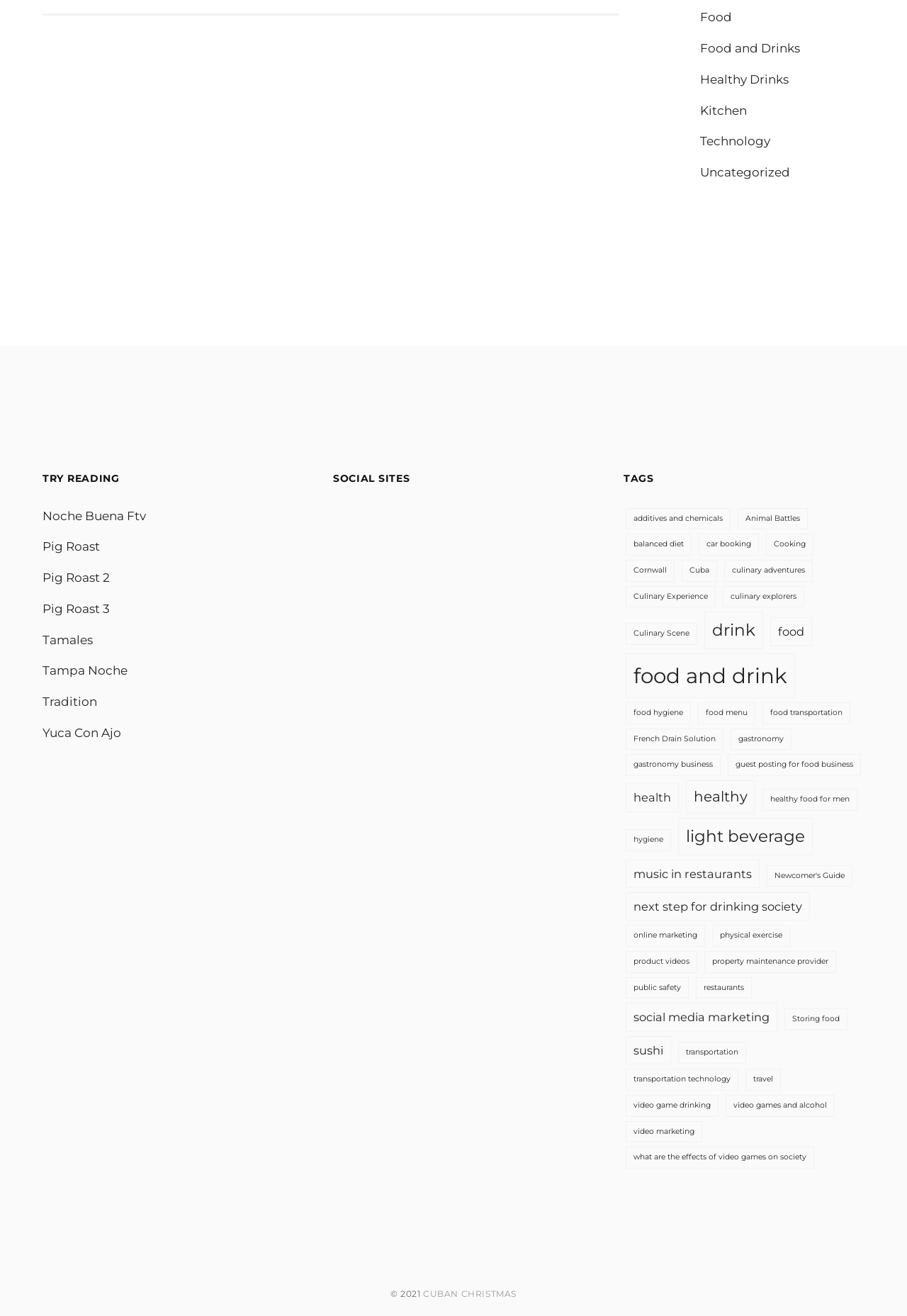Identify the bounding box coordinates of the element to click to follow this instruction: 'Visit the 'Noche Buena Ftv' page'. Ensure the coordinates are four float values between 0 and 1, provided as [left, top, right, bottom].

[0.047, 0.386, 0.161, 0.397]